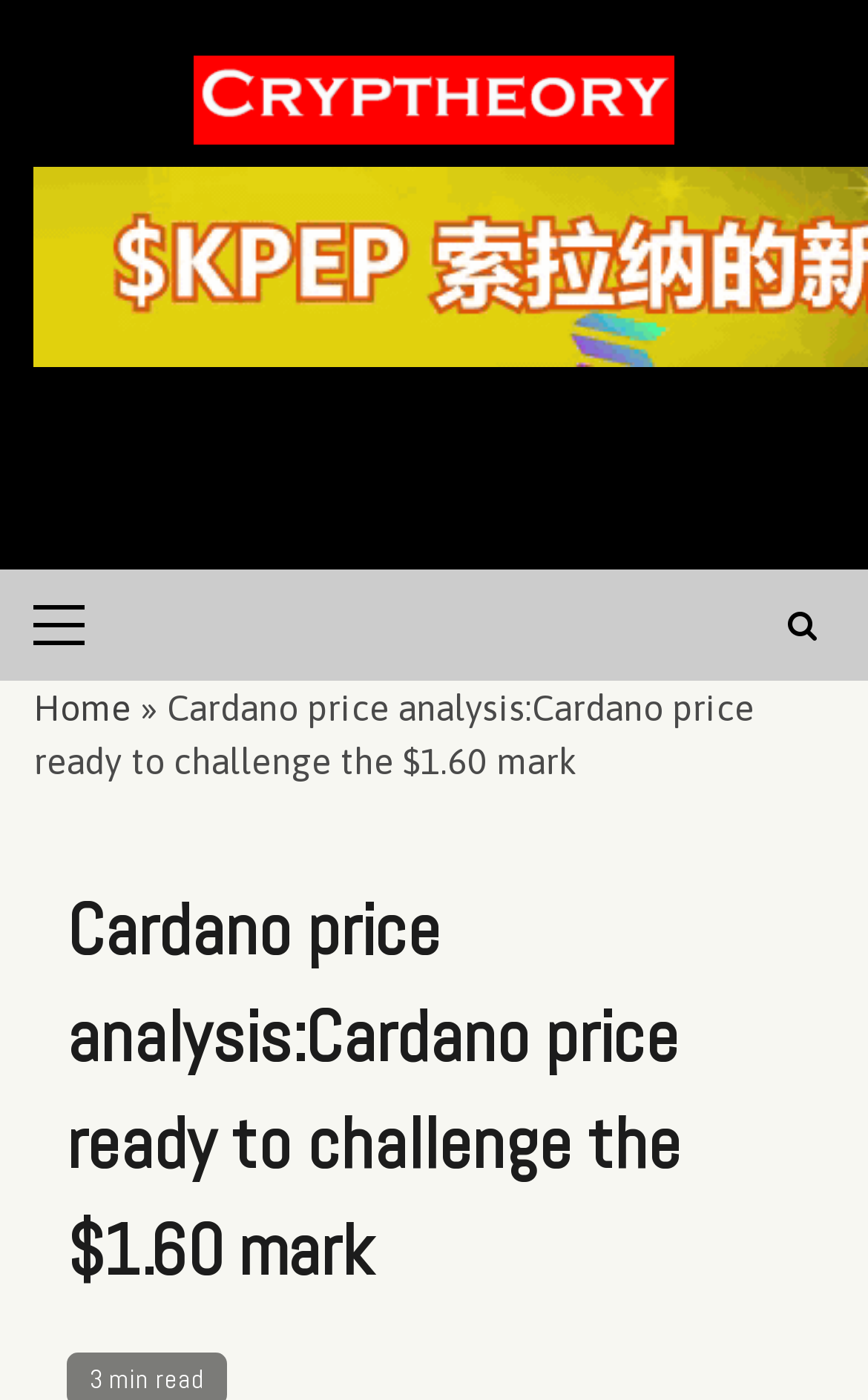Identify the bounding box coordinates for the UI element described as: "Home".

[0.038, 0.491, 0.151, 0.519]